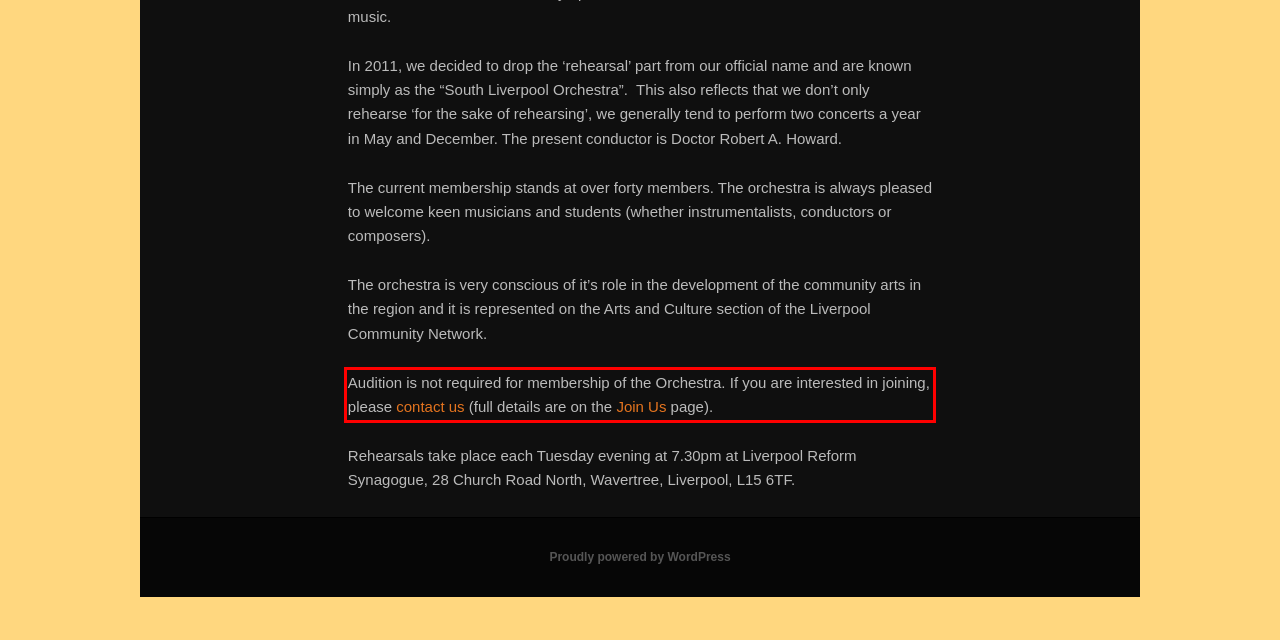Perform OCR on the text inside the red-bordered box in the provided screenshot and output the content.

Audition is not required for membership of the Orchestra. If you are interested in joining, please contact us (full details are on the Join Us page).